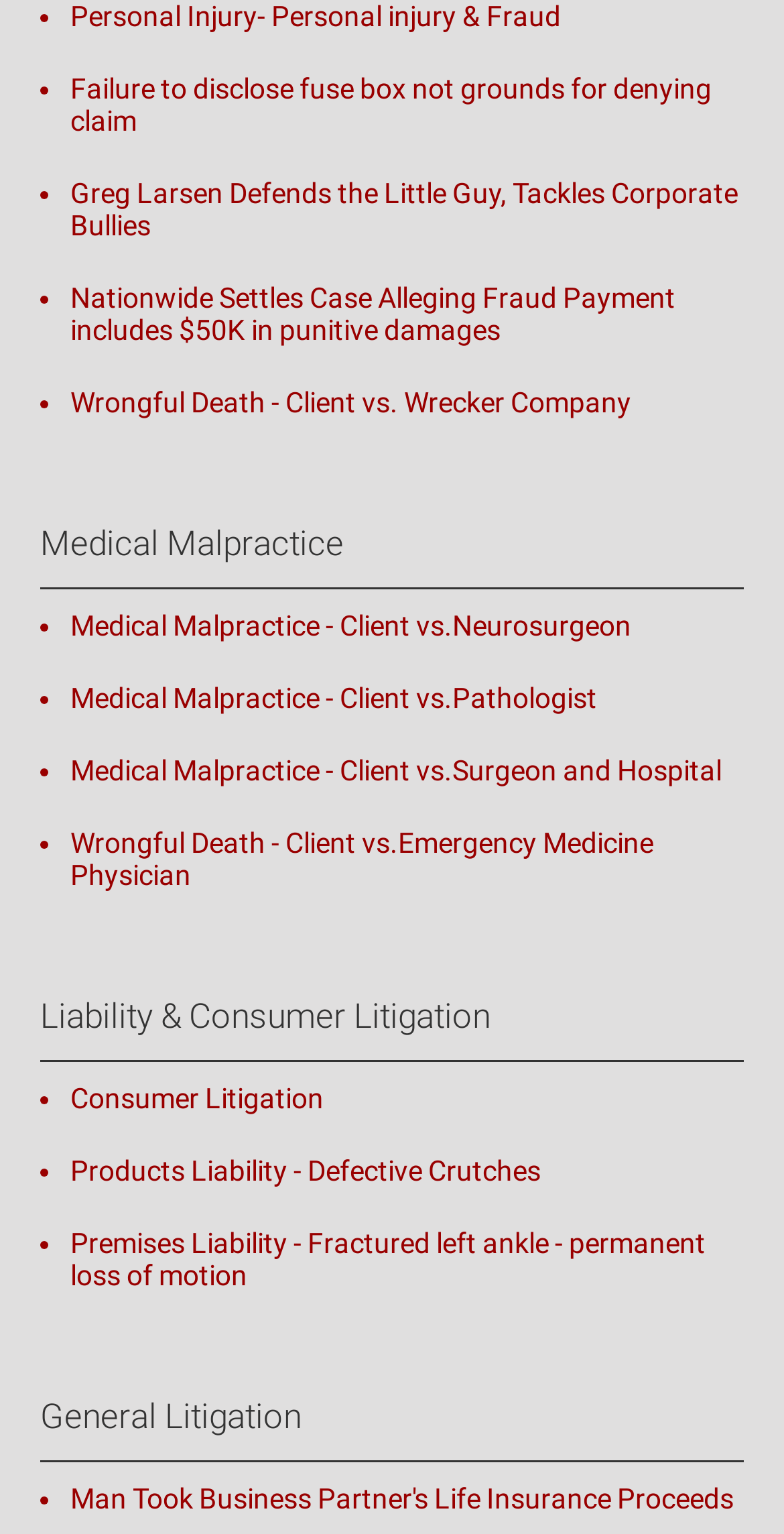Bounding box coordinates should be provided in the format (top-left x, top-left y, bottom-right x, bottom-right y) with all values between 0 and 1. Identify the bounding box for this UI element: Consumer Litigation

[0.09, 0.705, 0.413, 0.726]